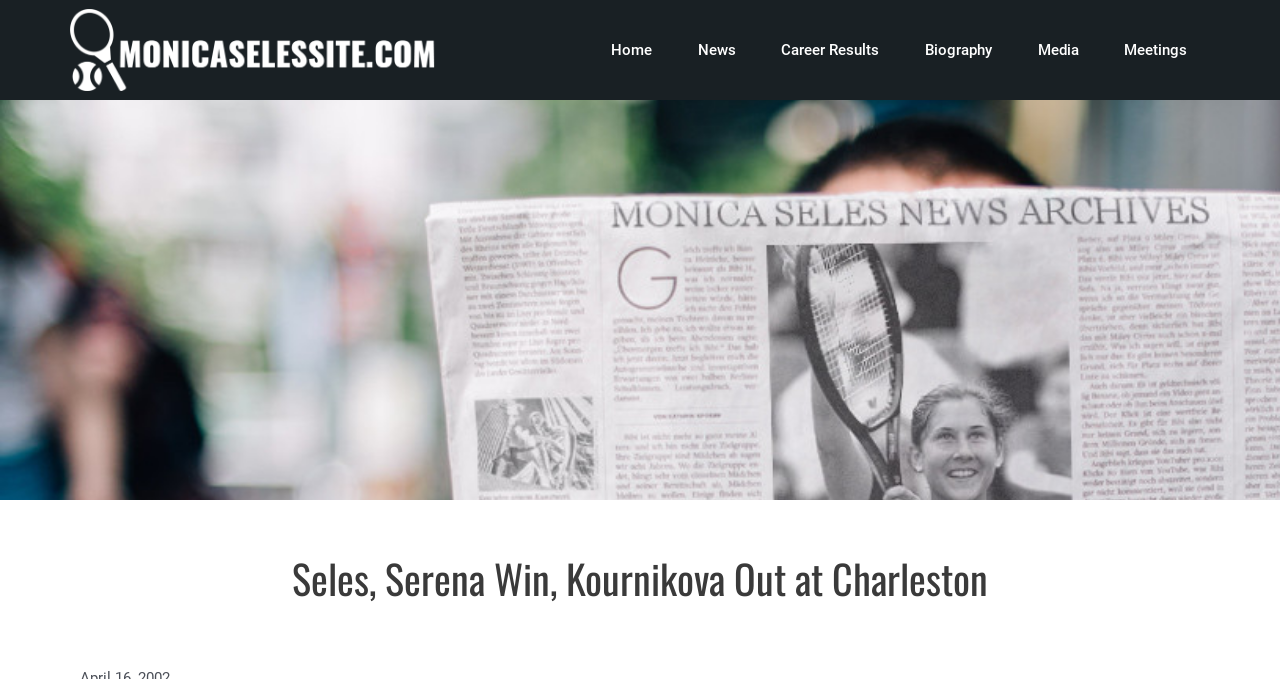Determine the main heading of the webpage and generate its text.

Seles, Serena Win, Kournikova Out at Charleston